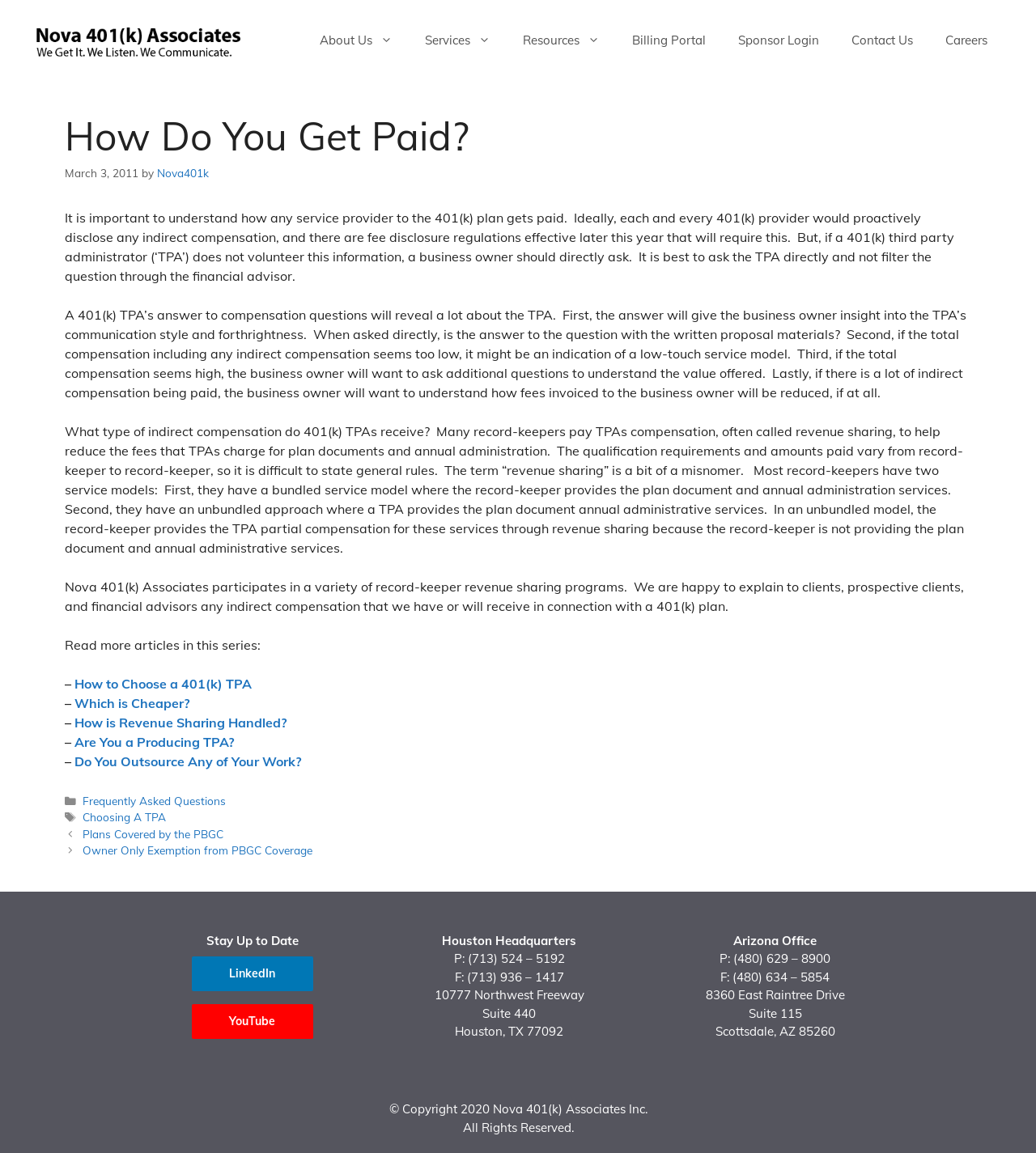Please identify the bounding box coordinates of the clickable element to fulfill the following instruction: "Click the 'SYNC MY MEDIA' link". The coordinates should be four float numbers between 0 and 1, i.e., [left, top, right, bottom].

None